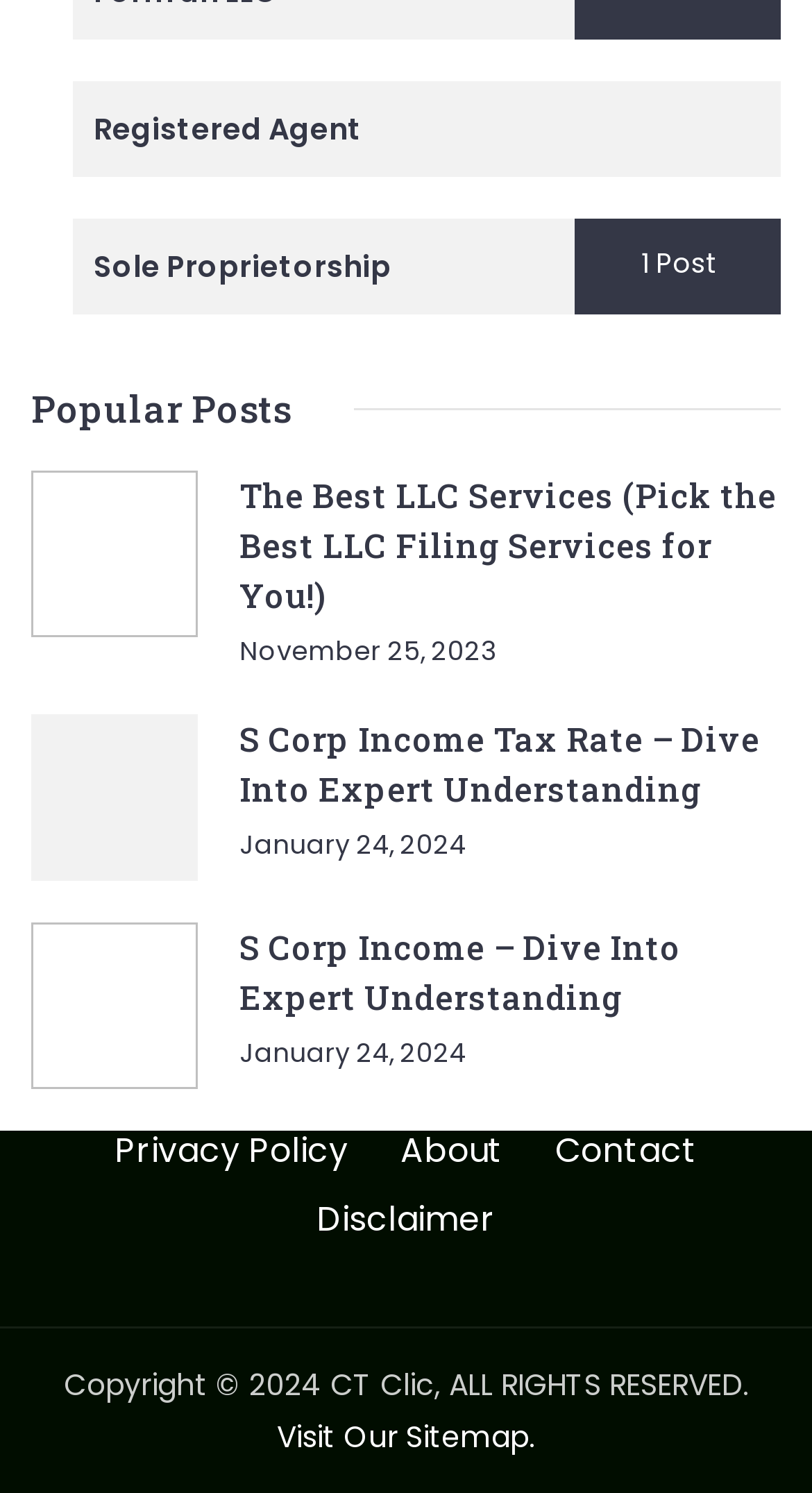Find and indicate the bounding box coordinates of the region you should select to follow the given instruction: "View the Sitemap".

[0.341, 0.948, 0.659, 0.976]